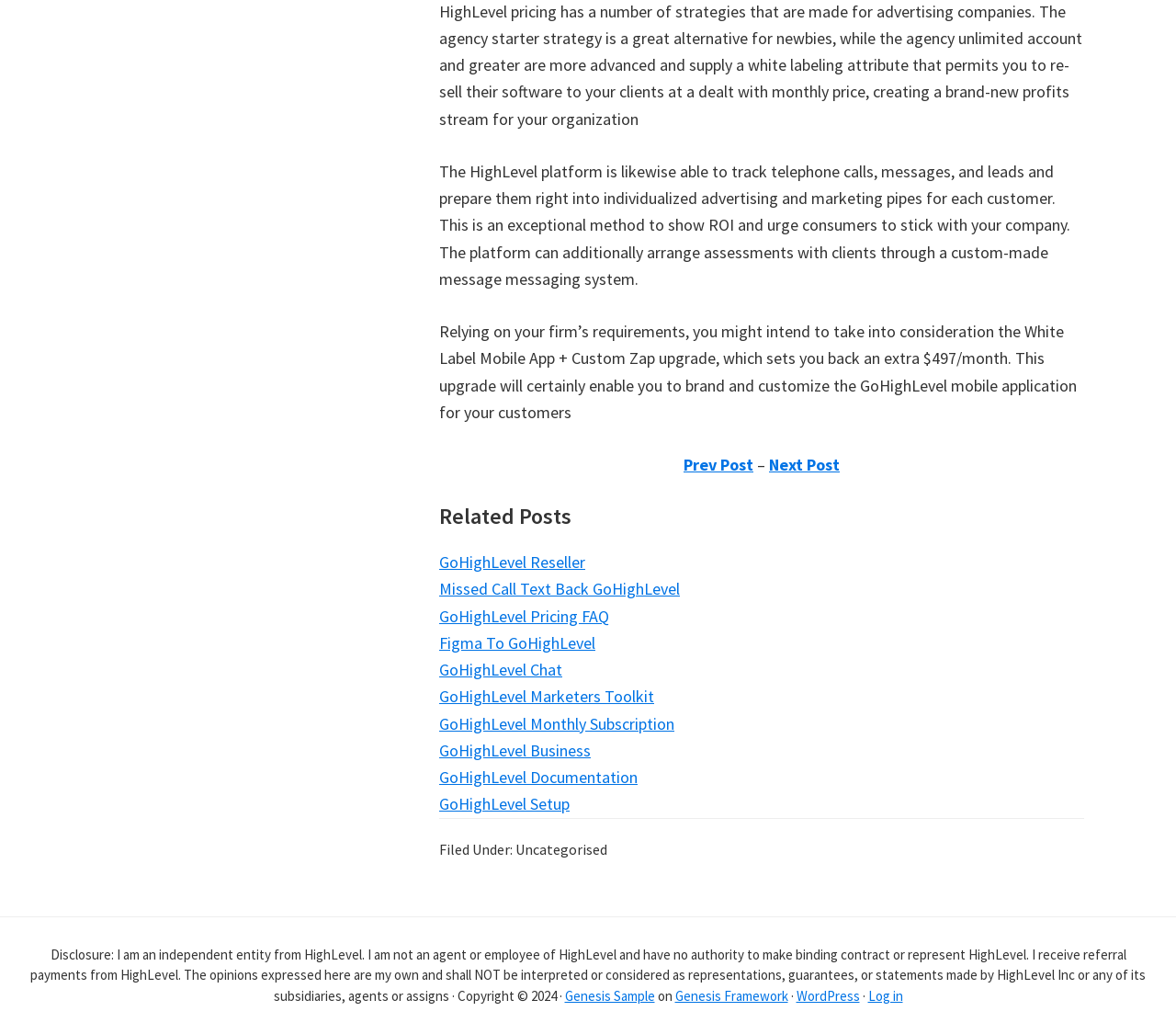Answer this question using a single word or a brief phrase:
What is the main topic of the webpage?

HighLevel pricing